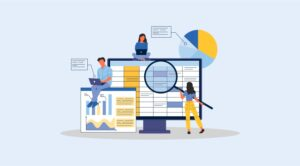Please provide a brief answer to the question using only one word or phrase: 
What is the color tone of the background in the image?

Soft, light blue